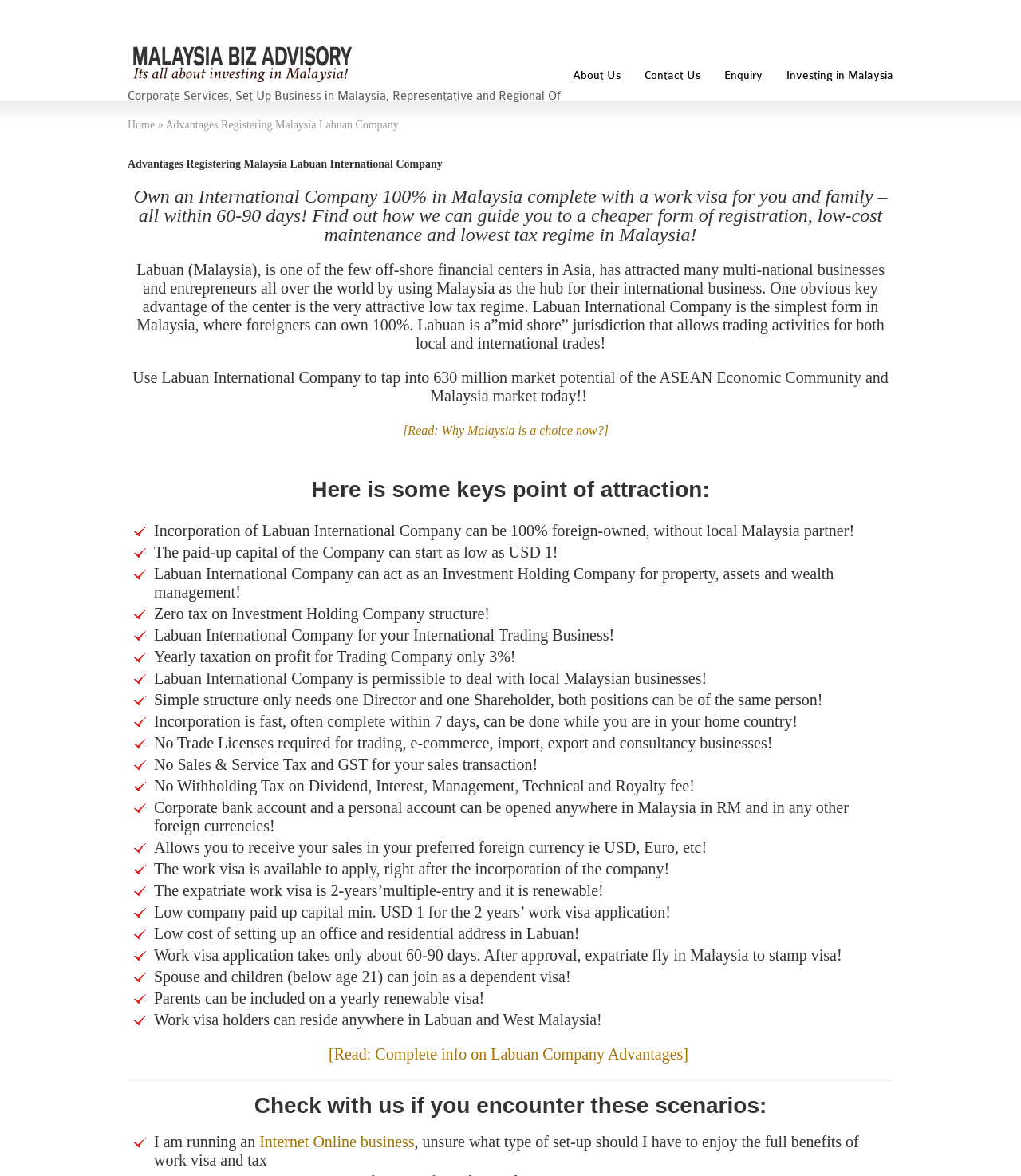Please give the bounding box coordinates of the area that should be clicked to fulfill the following instruction: "Click on 'Enquiry'". The coordinates should be in the format of four float numbers from 0 to 1, i.e., [left, top, right, bottom].

[0.698, 0.045, 0.759, 0.085]